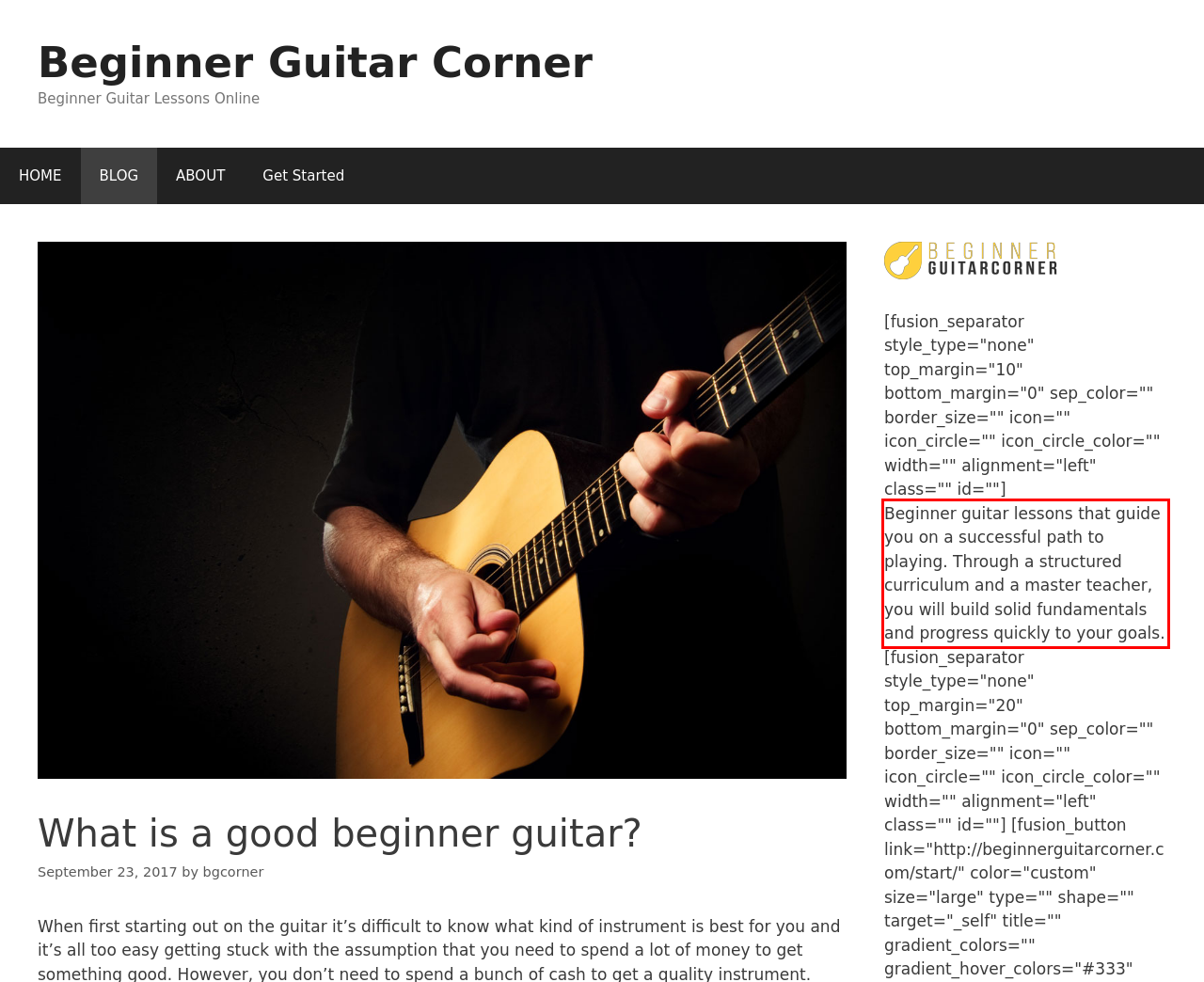You are given a screenshot with a red rectangle. Identify and extract the text within this red bounding box using OCR.

Beginner guitar lessons that guide you on a successful path to playing. Through a structured curriculum and a master teacher, you will build solid fundamentals and progress quickly to your goals.